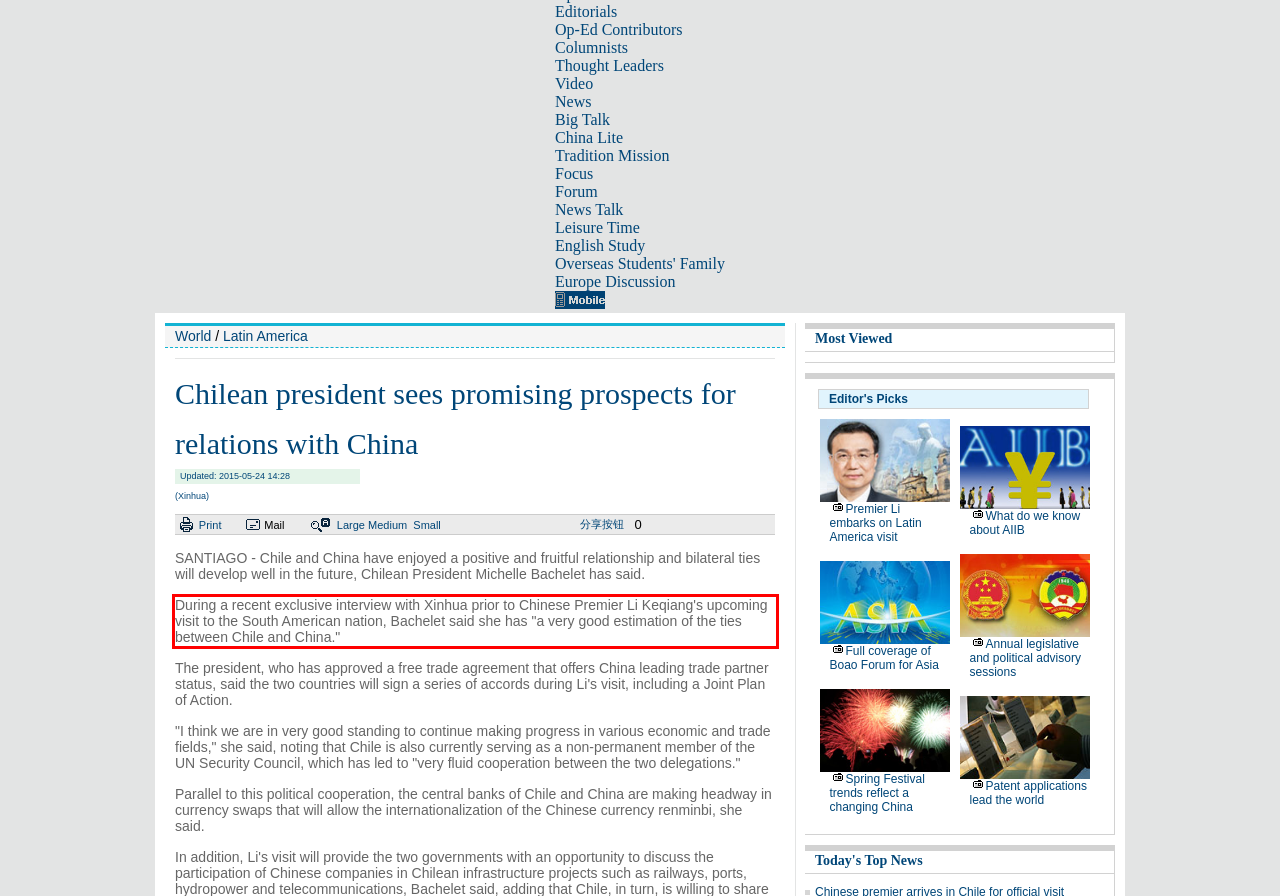You are given a webpage screenshot with a red bounding box around a UI element. Extract and generate the text inside this red bounding box.

During a recent exclusive interview with Xinhua prior to Chinese Premier Li Keqiang's upcoming visit to the South American nation, Bachelet said she has "a very good estimation of the ties between Chile and China."